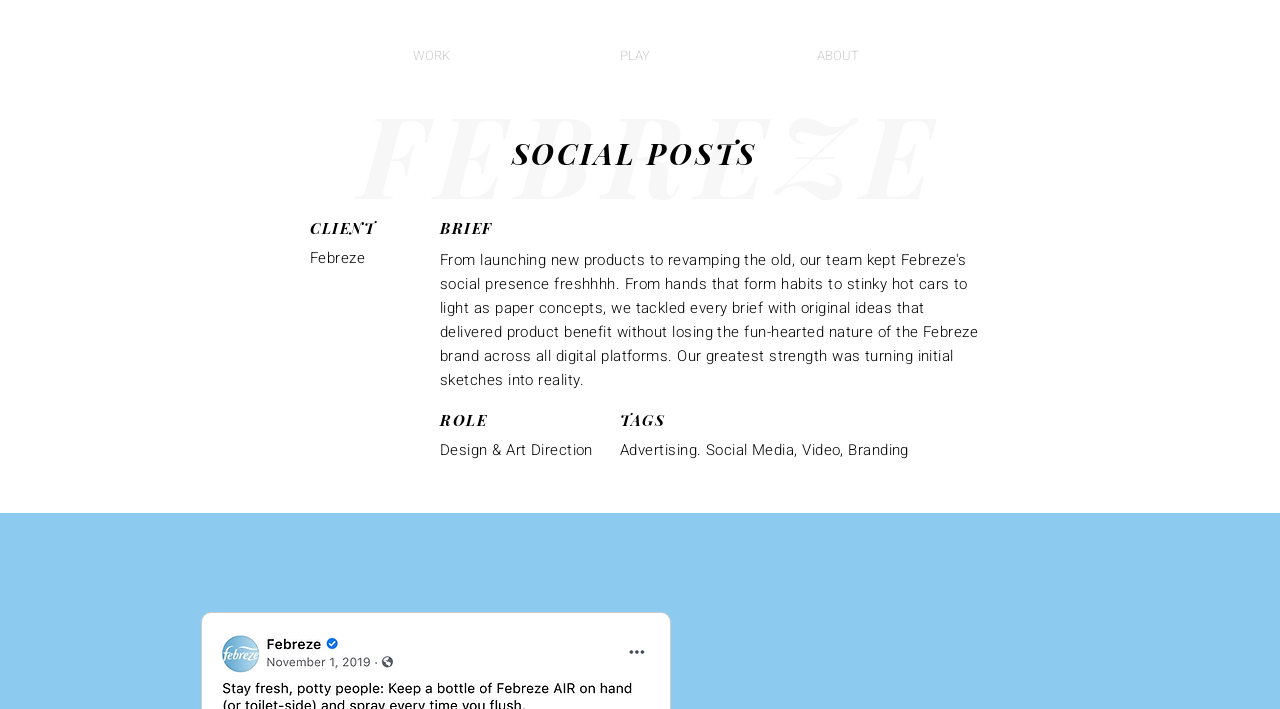Bounding box coordinates are specified in the format (top-left x, top-left y, bottom-right x, bottom-right y). All values are floating point numbers bounded between 0 and 1. Please provide the bounding box coordinate of the region this sentence describes: ABOUT

[0.575, 0.047, 0.734, 0.11]